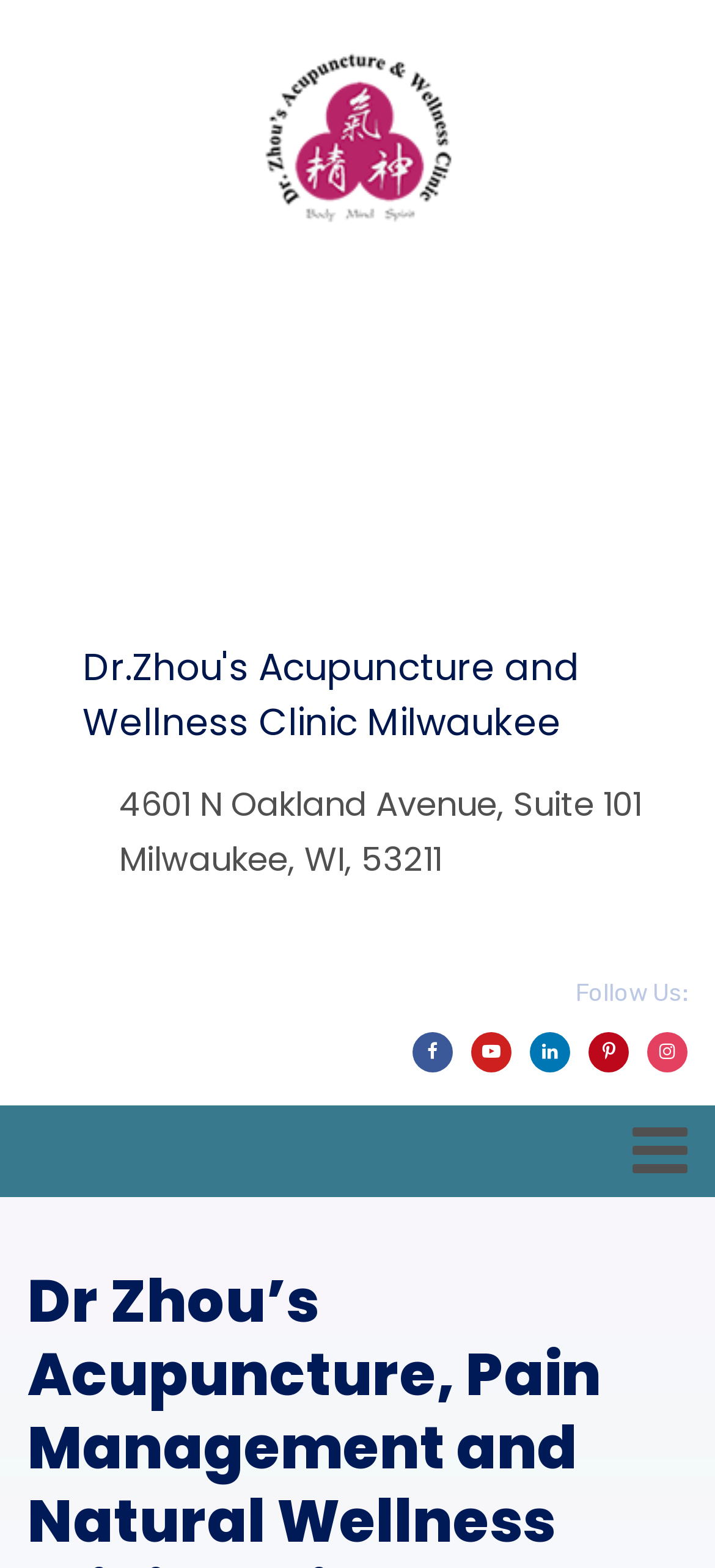Given the content of the image, can you provide a detailed answer to the question?
What type of services does the clinic offer?

I inferred the types of services offered by the clinic based on the meta description, which mentions acupuncture, herbal medicine, massage, and other wellness services. Although the meta description is not directly visible on the webpage, it provides context about the clinic's services.